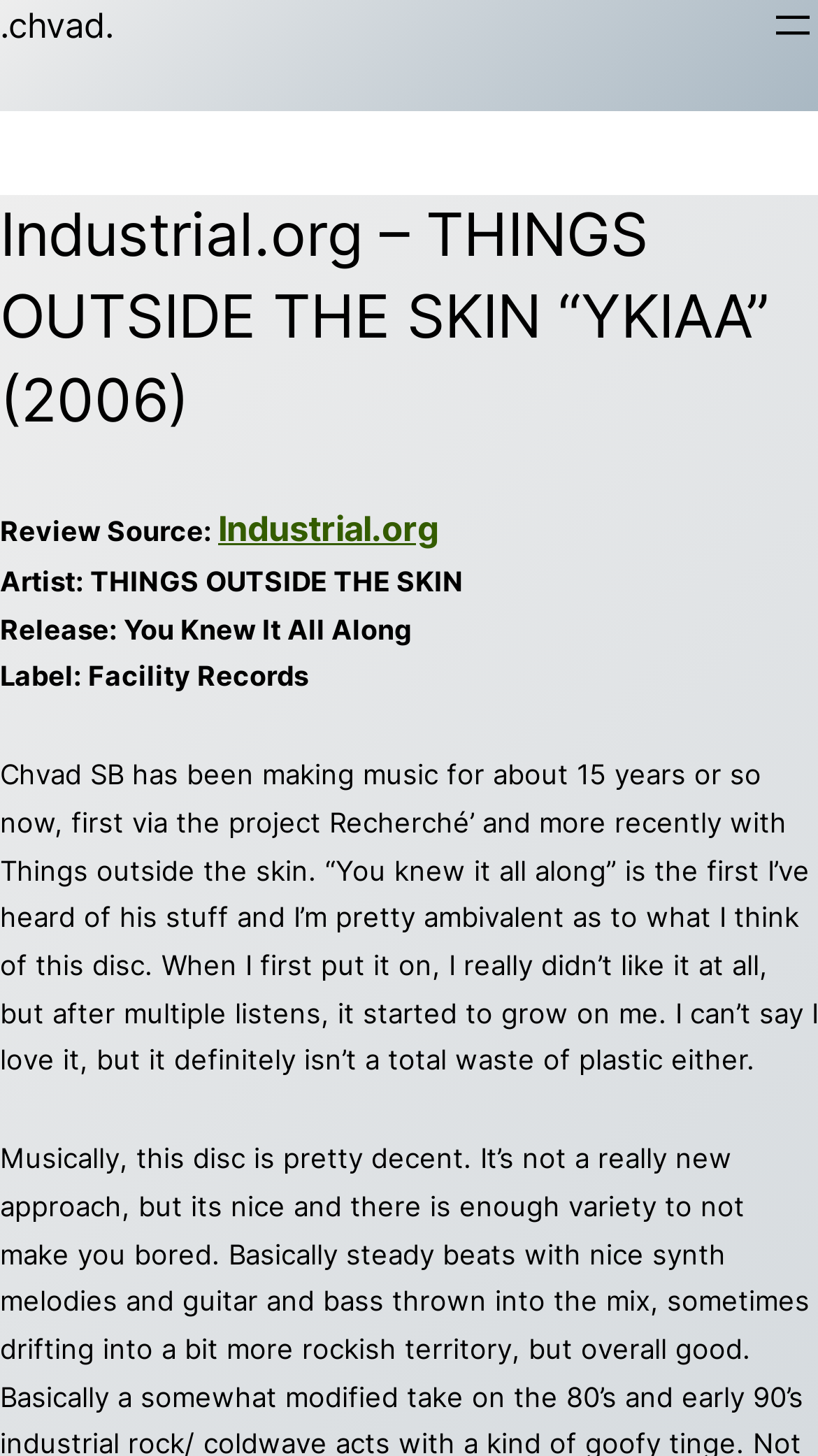Give a one-word or phrase response to the following question: What is the name of the artist?

THINGS OUTSIDE THE SKIN